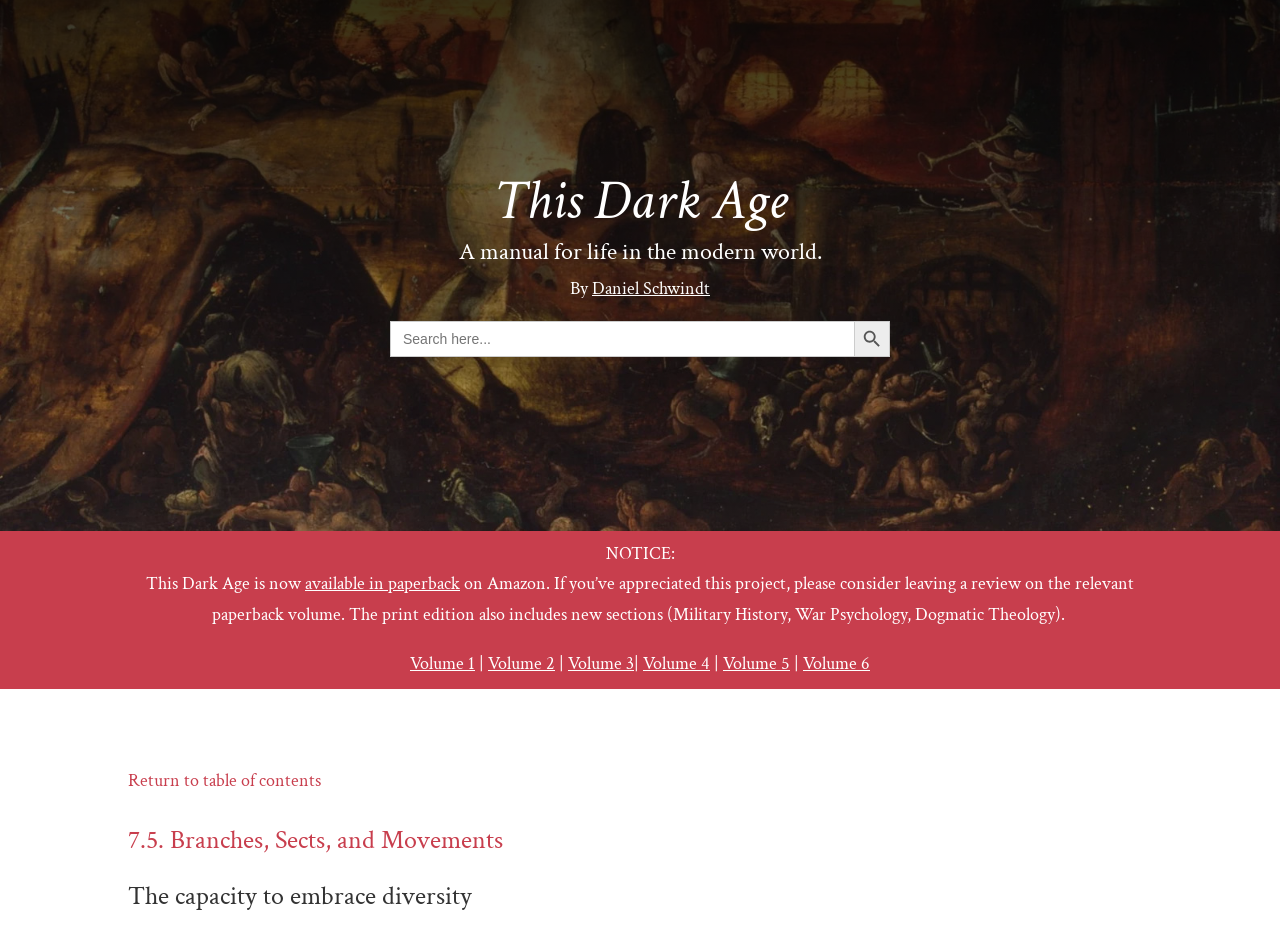Locate the bounding box coordinates of the element that should be clicked to execute the following instruction: "Read Volume 1".

[0.32, 0.7, 0.371, 0.725]